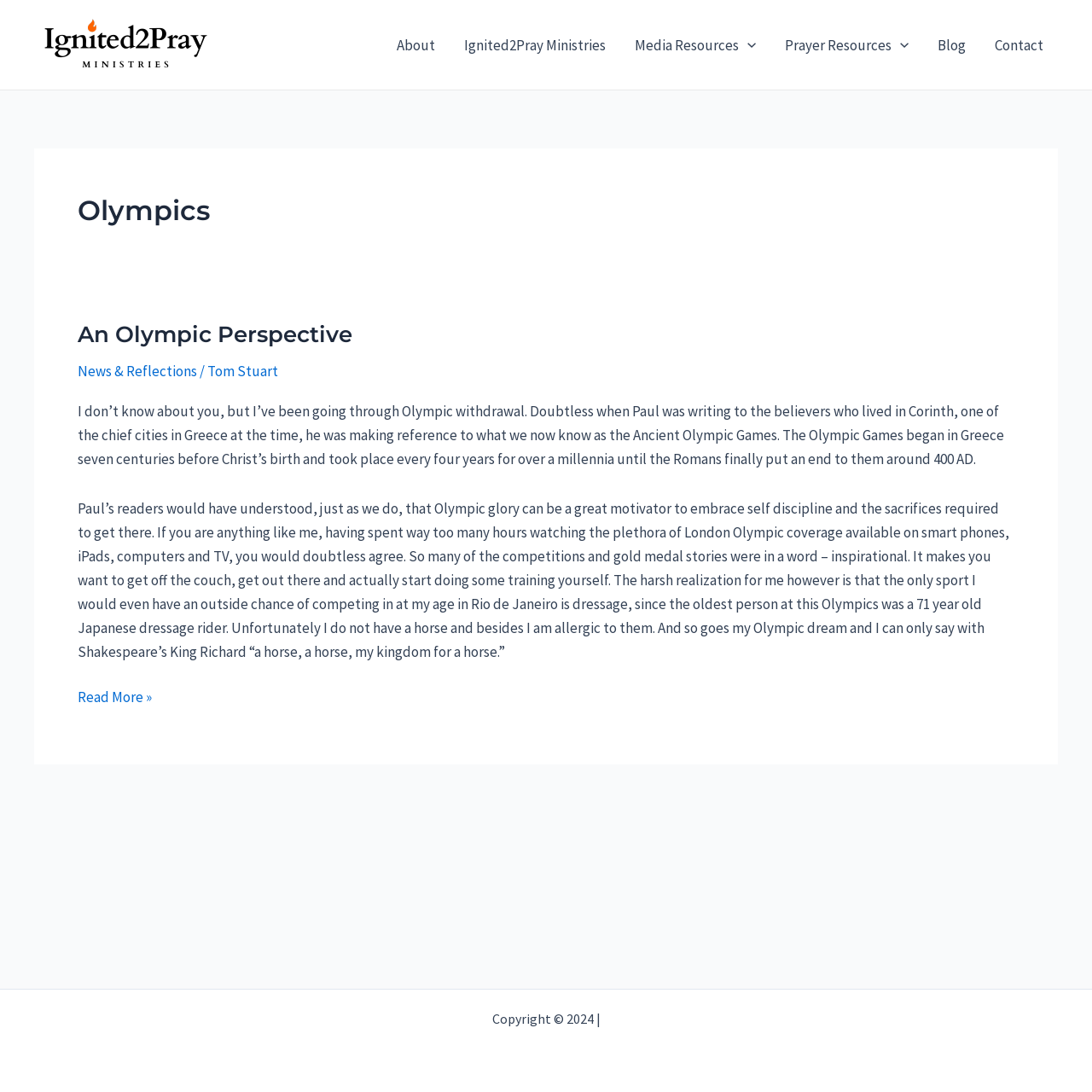Describe all the visual and textual components of the webpage comprehensively.

The webpage is about the Olympics, with a main heading "Olympics" at the top. Below the heading, there is a navigation menu with links to "About", "Ignited2Pray Ministries", "Media Resources", "Prayer Resources", "Blog", and "Contact". The menu is located at the top of the page, spanning almost the entire width.

Below the navigation menu, there is a main article section that takes up most of the page. The article has a heading "An Olympic Perspective" and features a link to read more about the topic. The article discusses the Olympic Games, referencing the Ancient Olympic Games and how they can be a motivator for self-discipline and sacrifice. The text also shares a personal anecdote about watching the Olympics and feeling inspired to take action.

To the right of the article heading, there is a link to "News & Reflections" and another link to "Tom Stuart". There are also two images on the page, both of which are menu toggles for "Media Resources" and "Prayer Resources".

At the very bottom of the page, there is a copyright notice that reads "Copyright © 2024".